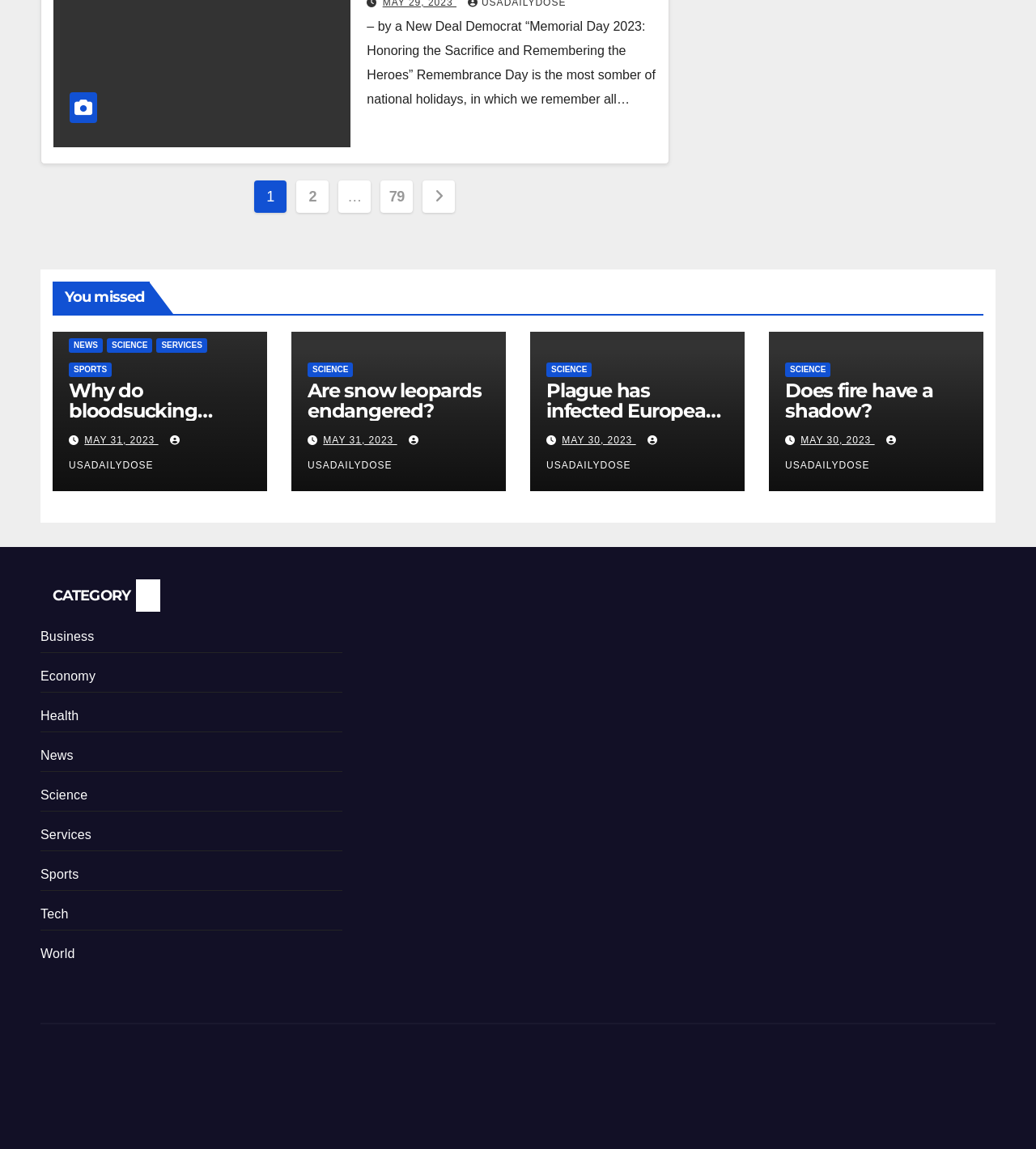Find the bounding box coordinates of the element to click in order to complete the given instruction: "Read the article 'Why do bloodsucking animals feast on blood?'."

[0.066, 0.329, 0.214, 0.402]